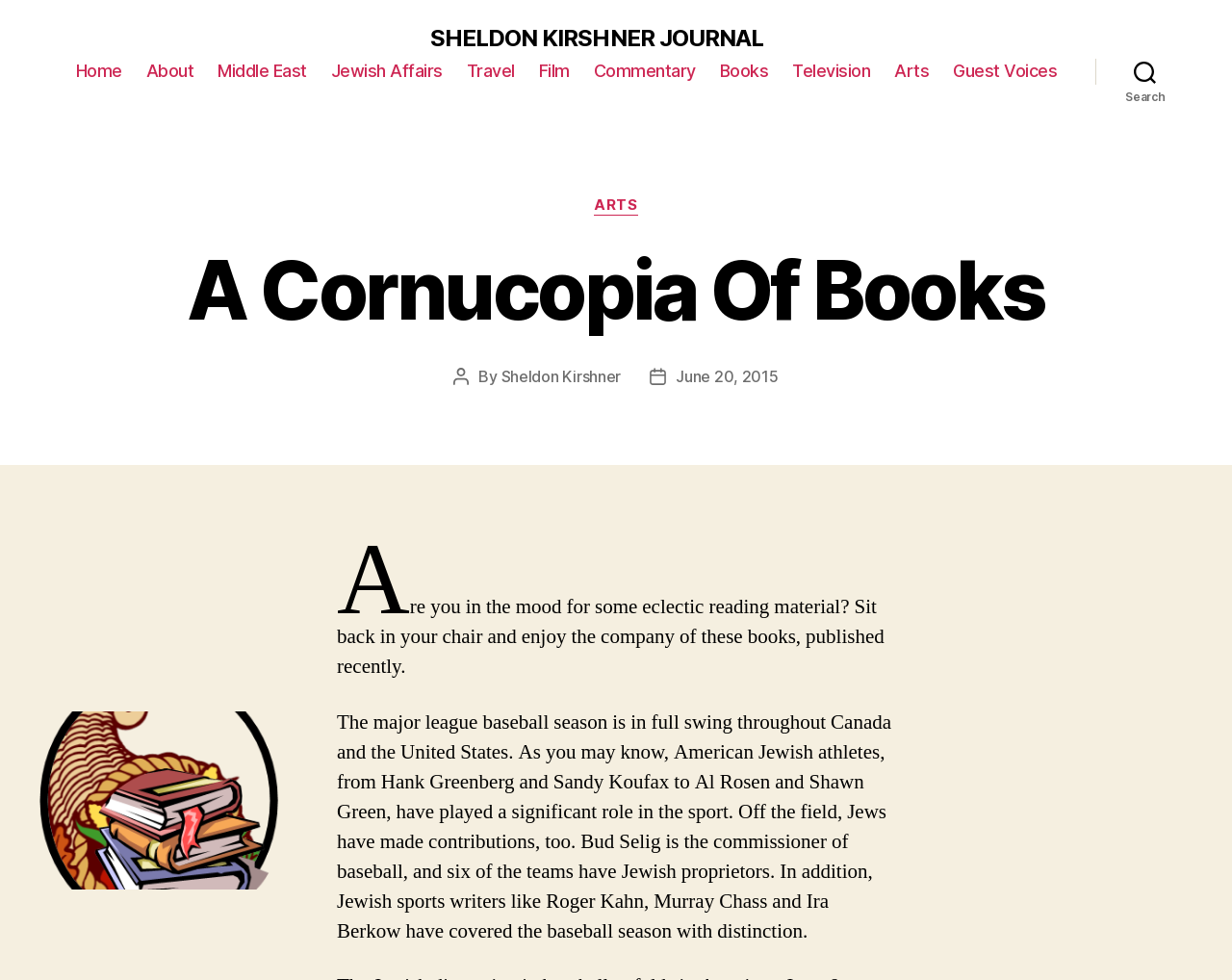Find the main header of the webpage and produce its text content.

A Cornucopia Of Books